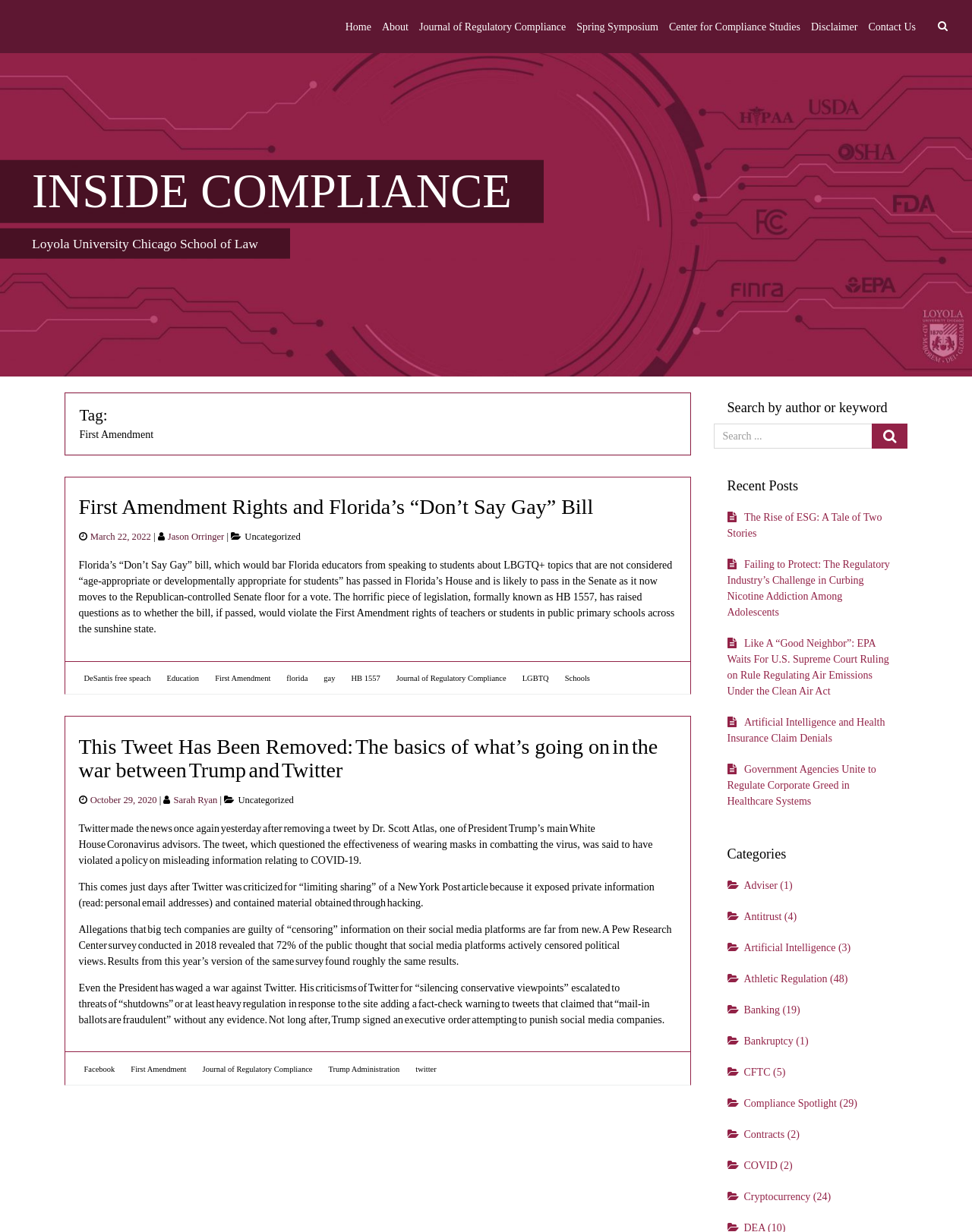Summarize the webpage in an elaborate manner.

The webpage is titled "First Amendment – INSIDE COMPLIANCE" and appears to be a blog or news website focused on regulatory compliance and First Amendment issues. 

At the top of the page, there is a navigation menu with links to "Home", "About", "Journal of Regulatory Compliance", "Spring Symposium", "Center for Compliance Studies", "Disclaimer", and "Contact Us". 

Below the navigation menu, there is a large heading that reads "INSIDE COMPLIANCE". 

The main content of the page is divided into three sections. The first section contains two articles, each with a heading, a brief summary, and a "Read more" link. The first article is titled "First Amendment Rights and Florida’s “Don’t Say Gay” Bill" and discusses the potential violation of First Amendment rights by a Florida bill. The second article is titled "This Tweet Has Been Removed: The basics of what’s going on in the war between Trump and Twitter" and discusses Twitter's removal of a tweet by a Trump advisor and the implications for free speech.

The second section of the page contains a search bar with a placeholder text "Search by author or keyword" and a "Search" button. 

The third section of the page is titled "Recent Posts" and lists five recent articles with links to each. The articles cover topics such as ESG, nicotine addiction, air emissions regulation, health insurance claim denials, and corporate greed in healthcare systems.

Finally, there is a "Categories" section that lists various categories such as "Adviser", "Antitrust", "Artificial Intelligence", and "Banking", each with a number of related articles.